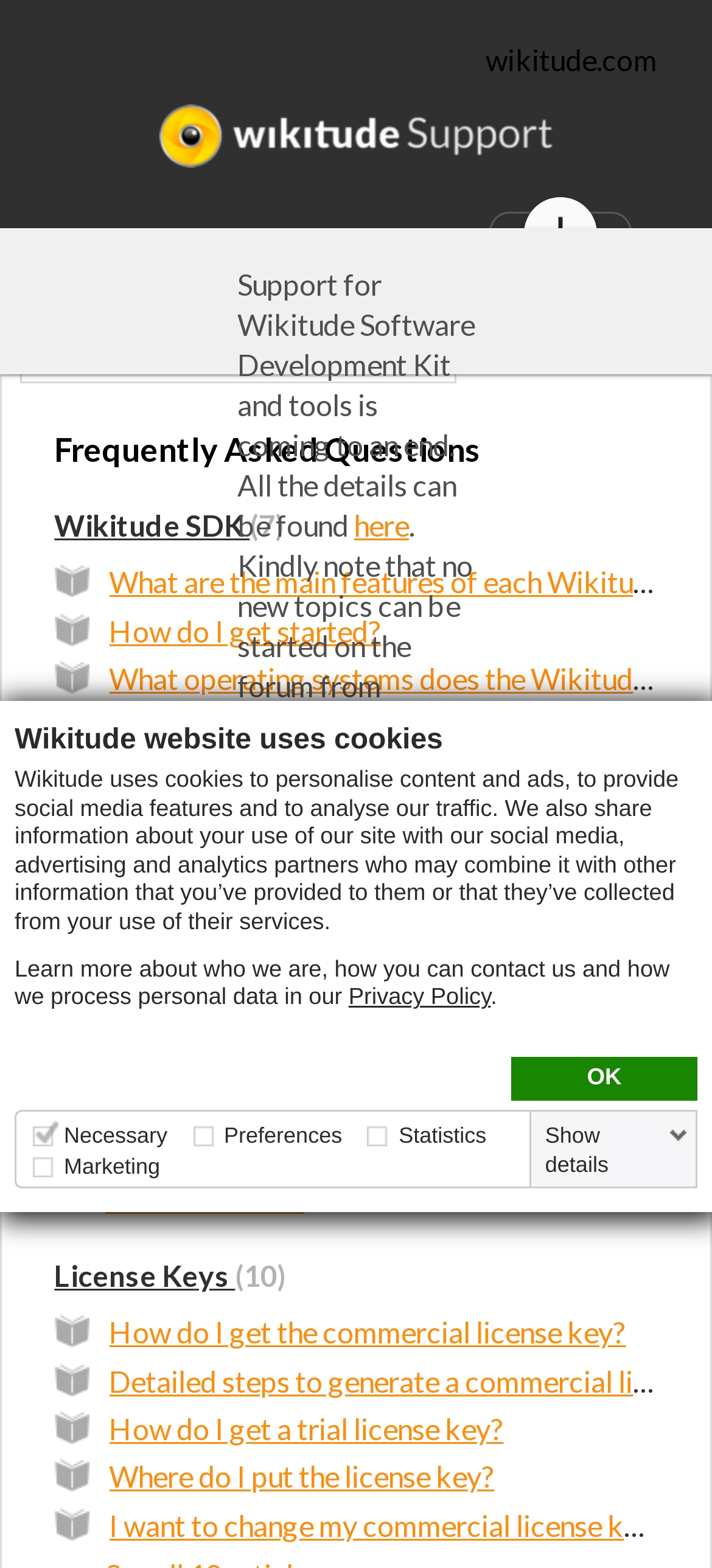How many topics can be started on the forum from 21.09.2023?
Provide an in-depth and detailed answer to the question.

According to the webpage, no new topics can be started on the forum from 21.09.2023. This is mentioned in the text that says 'Kindly note that no new topics can be started on the forum from 21.09.2023.'